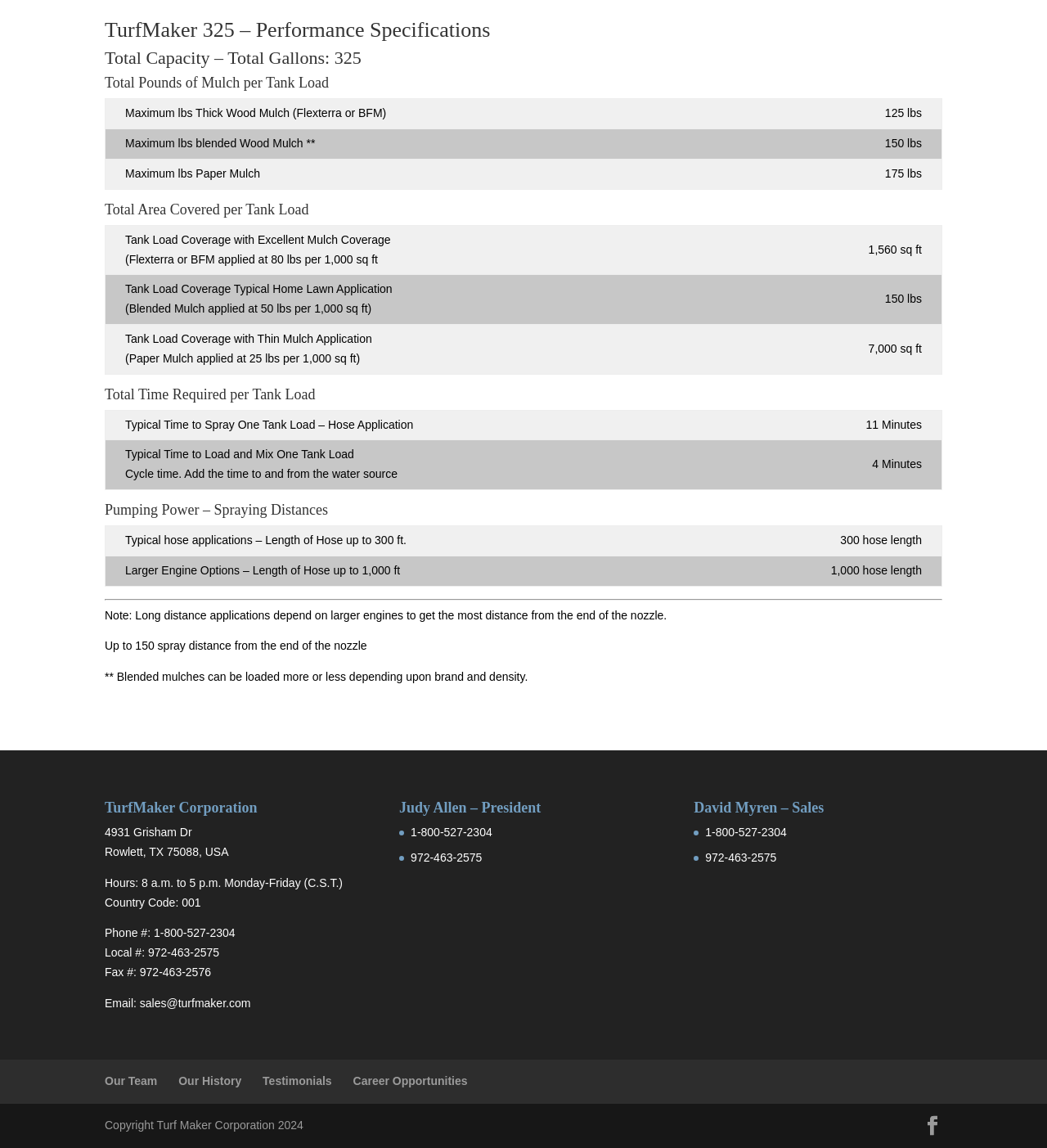Locate the bounding box of the user interface element based on this description: "1-800-527-2304".

[0.674, 0.719, 0.751, 0.731]